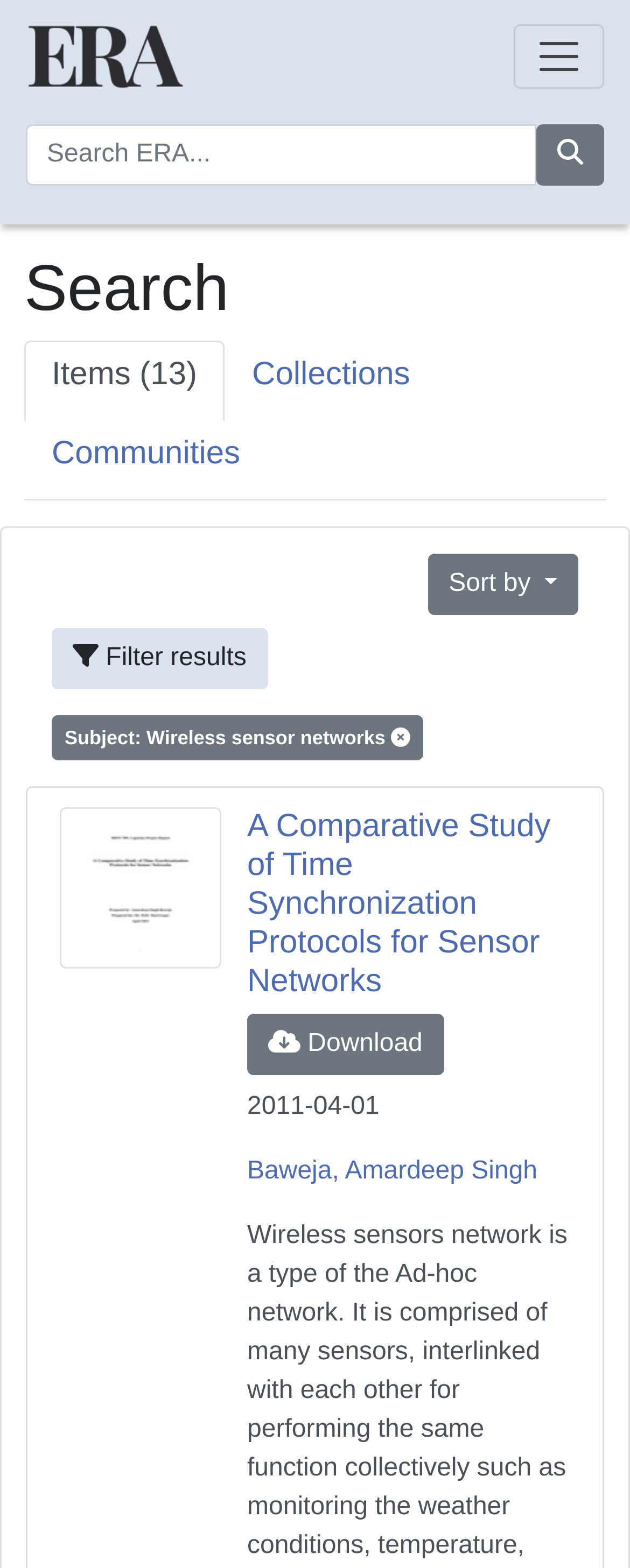Please give a one-word or short phrase response to the following question: 
Who is the author of the first search result?

Amardeep Singh Baweja